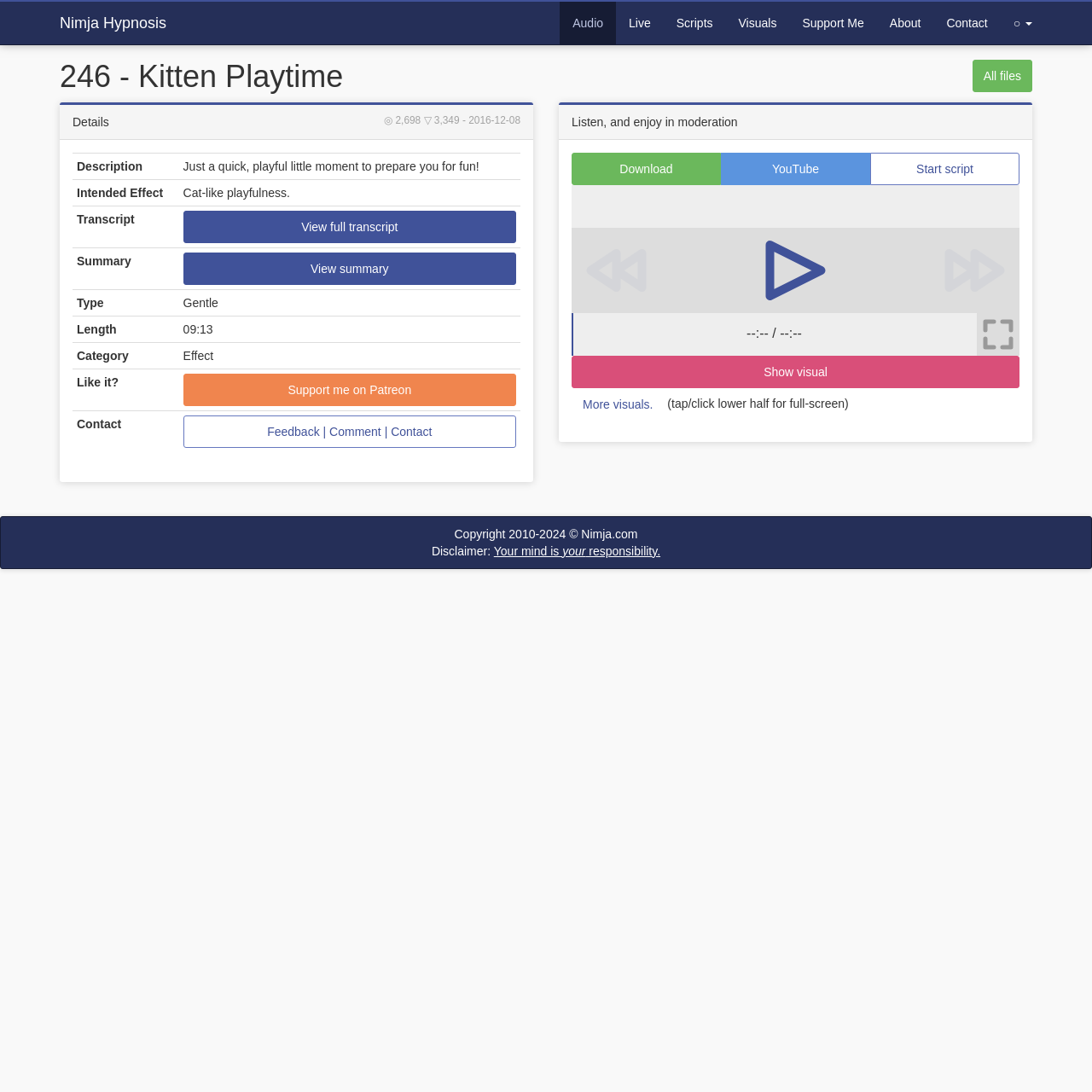What is the copyright year range of the webpage?
Look at the image and provide a detailed response to the question.

I found the answer by looking at the footer section of the webpage, which displays the copyright information as 'Copyright 2010-2024 ©'.